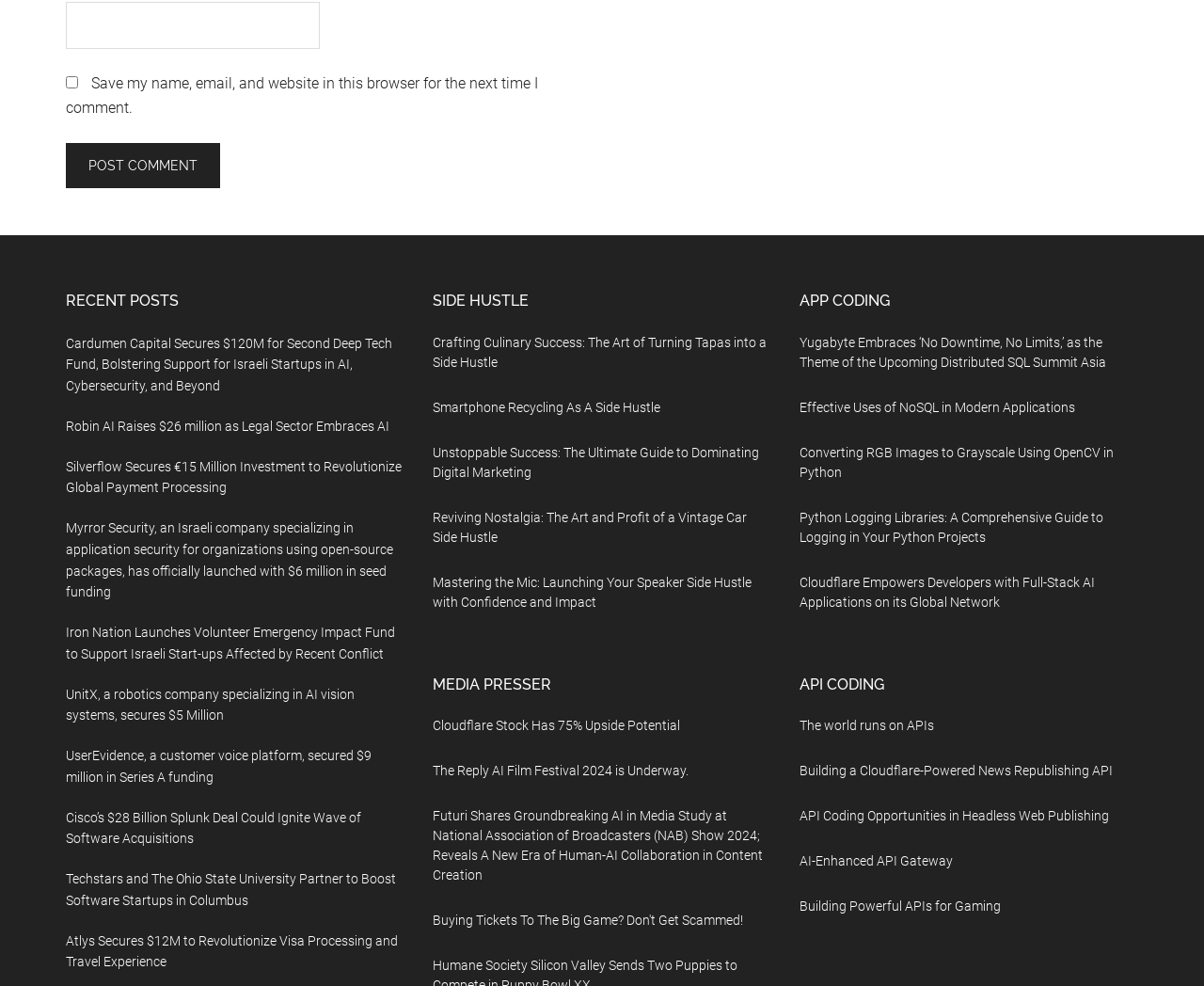Please specify the bounding box coordinates for the clickable region that will help you carry out the instruction: "Read about Cardumen Capital securing $120M for second deep tech fund".

[0.055, 0.34, 0.326, 0.399]